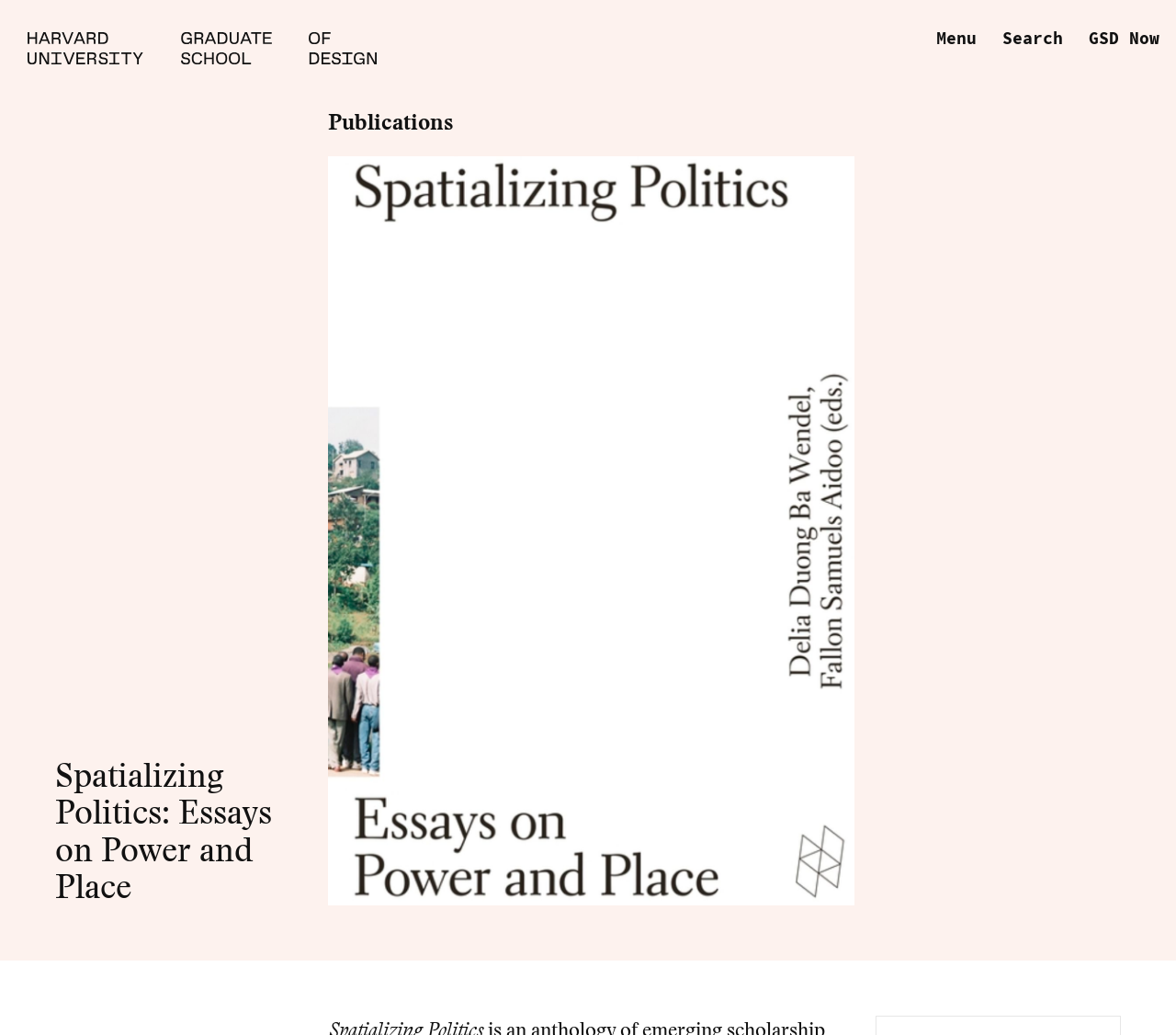Given the description "Menu", provide the bounding box coordinates of the corresponding UI element.

[0.79, 0.025, 0.837, 0.05]